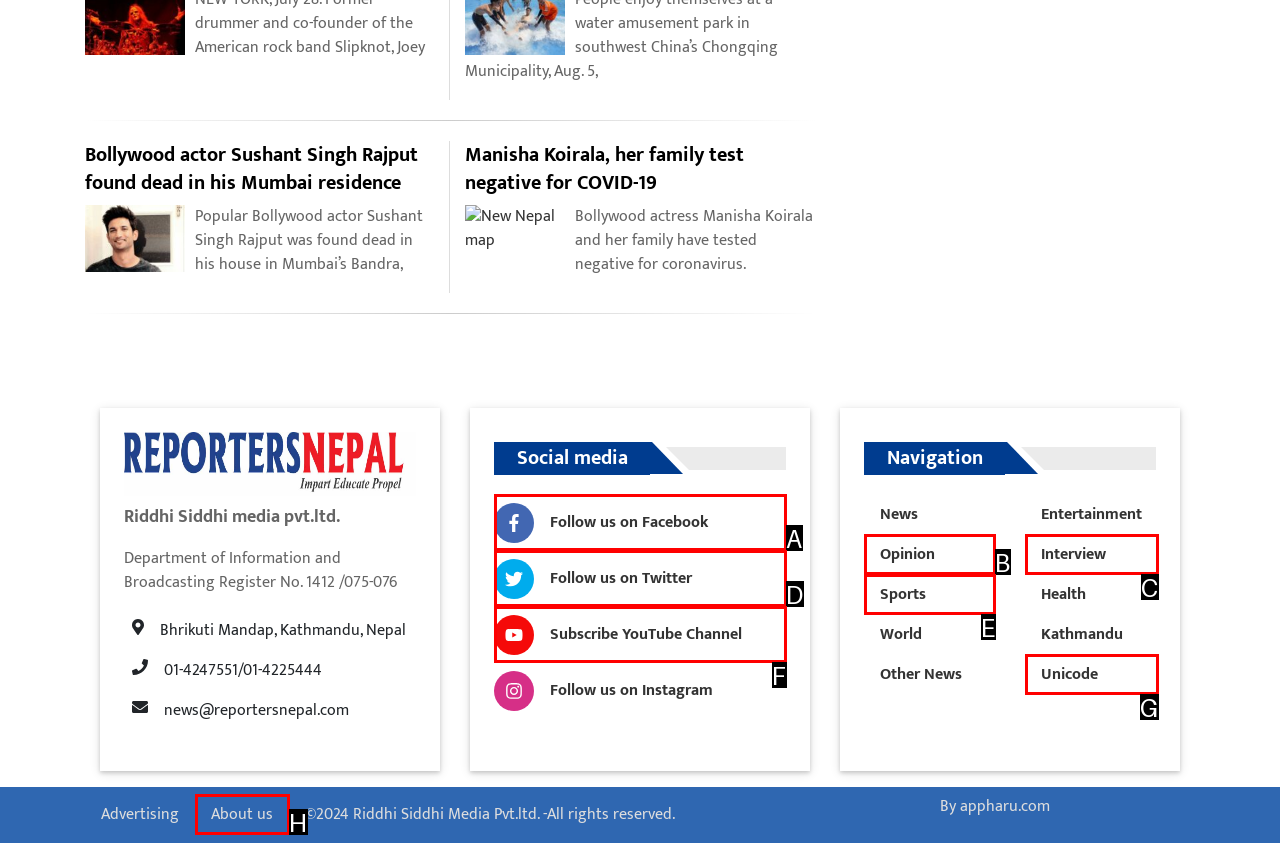Given the description: Follow us on Facebook, identify the corresponding option. Answer with the letter of the appropriate option directly.

A